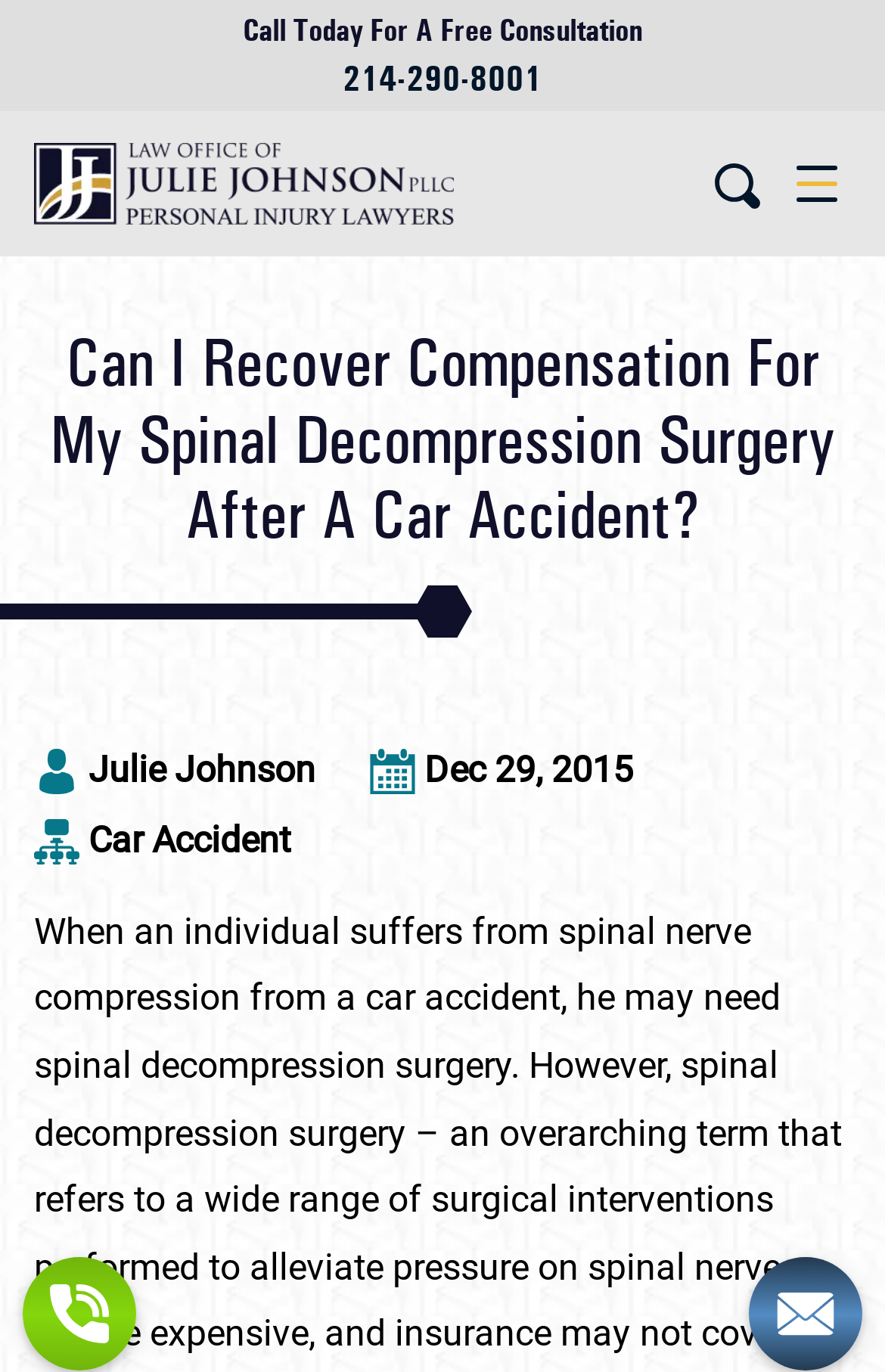Answer the question below with a single word or a brief phrase: 
What is the phone number to call for a free consultation?

214-290-8001